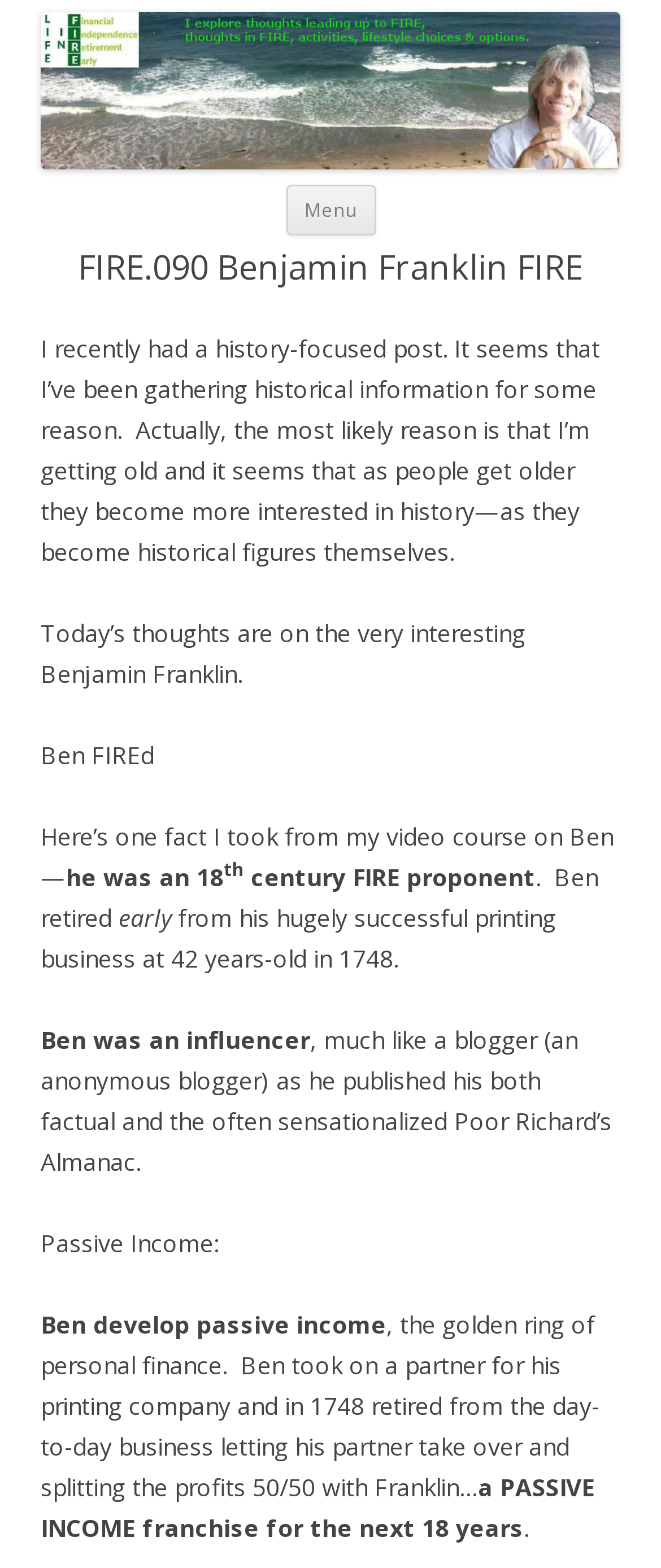Answer the question with a single word or phrase: 
What financial concept is discussed in relation to Benjamin Franklin?

Passive Income